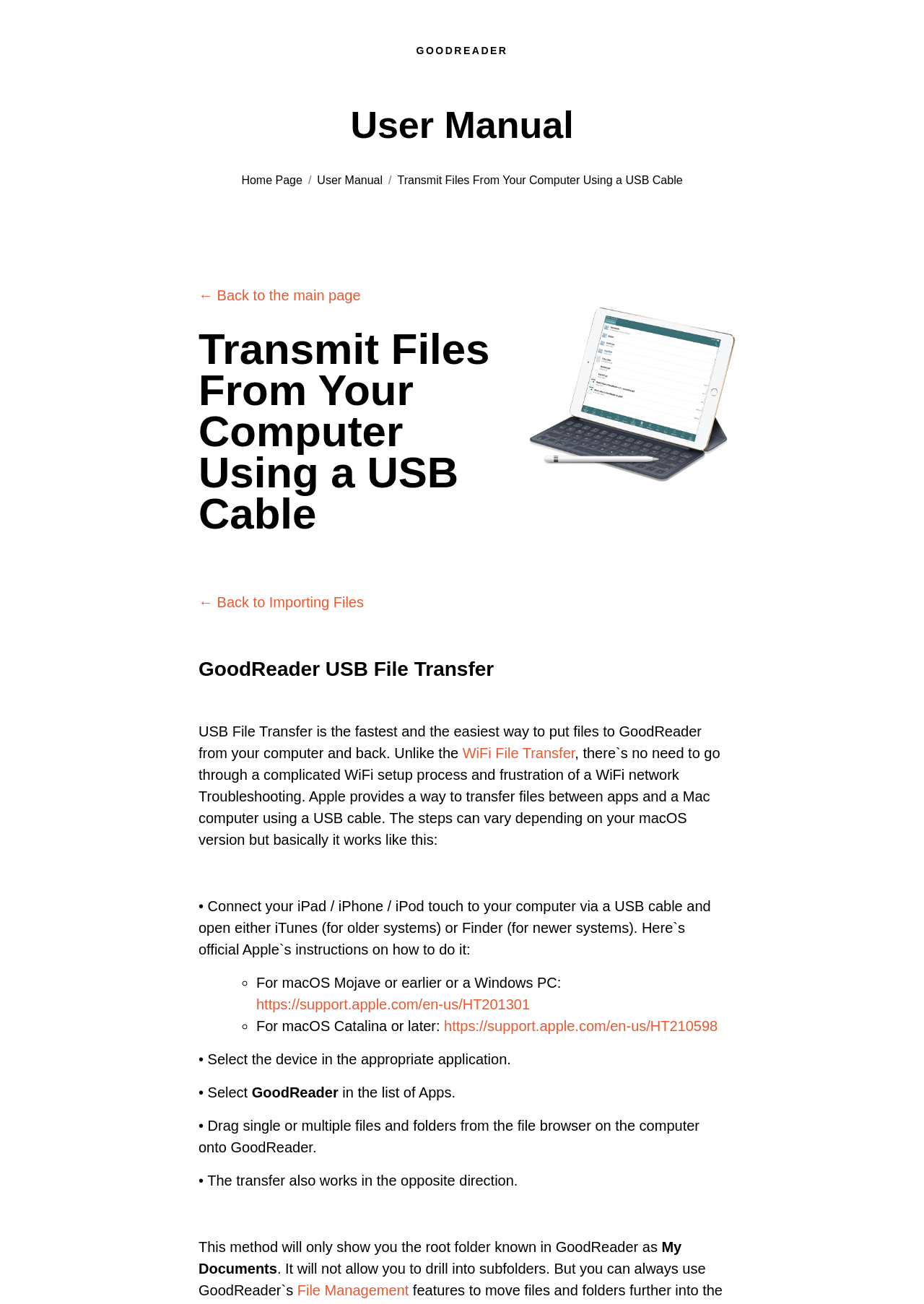Pinpoint the bounding box coordinates of the clickable element needed to complete the instruction: "Visit Apple's instructions for macOS Mojave or earlier or a Windows PC". The coordinates should be provided as four float numbers between 0 and 1: [left, top, right, bottom].

[0.277, 0.764, 0.574, 0.776]